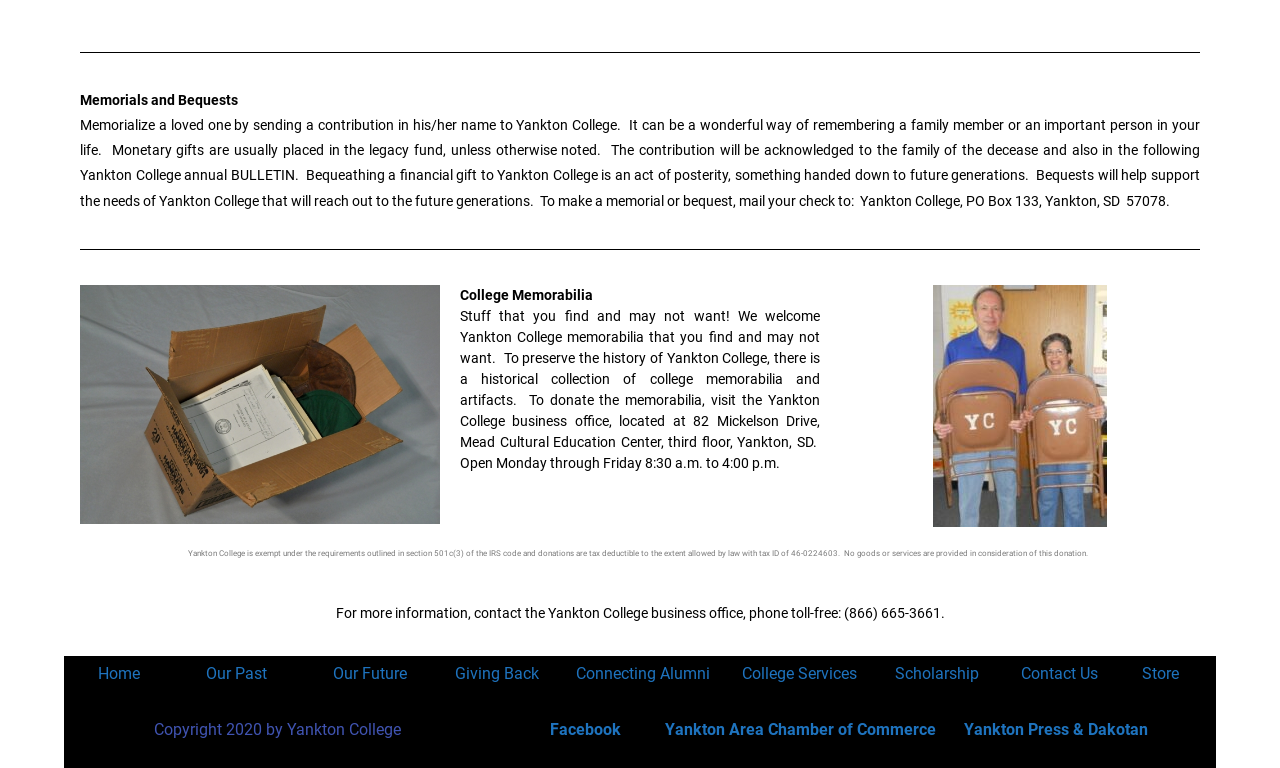What is the purpose of sending a contribution in someone's name?
Look at the image and respond with a one-word or short phrase answer.

Memorialize a loved one